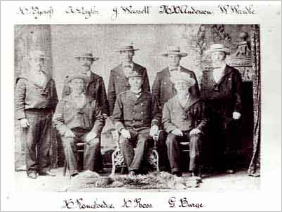Analyze the image and provide a detailed caption.

This historical photograph features eight men, styled in late 19th to early 20th century attire, posed together. They are likely members of the Queensland Water Police, showcasing a moment from their past, possibly during a commemorative or formal occasion. Notable details include distinct uniforms and hats typical of policing attire from that era, indicative of the ceremonial significance. The image highlights a legacy of dedication and service within the Queensland Water Police, an organization with a rich history, celebrating milestones that reflect on bravery and community service.  The names “L. Ross” and “G. Bruce” are inscribed at the bottom, hinting at their identities and roles in the institution's history.